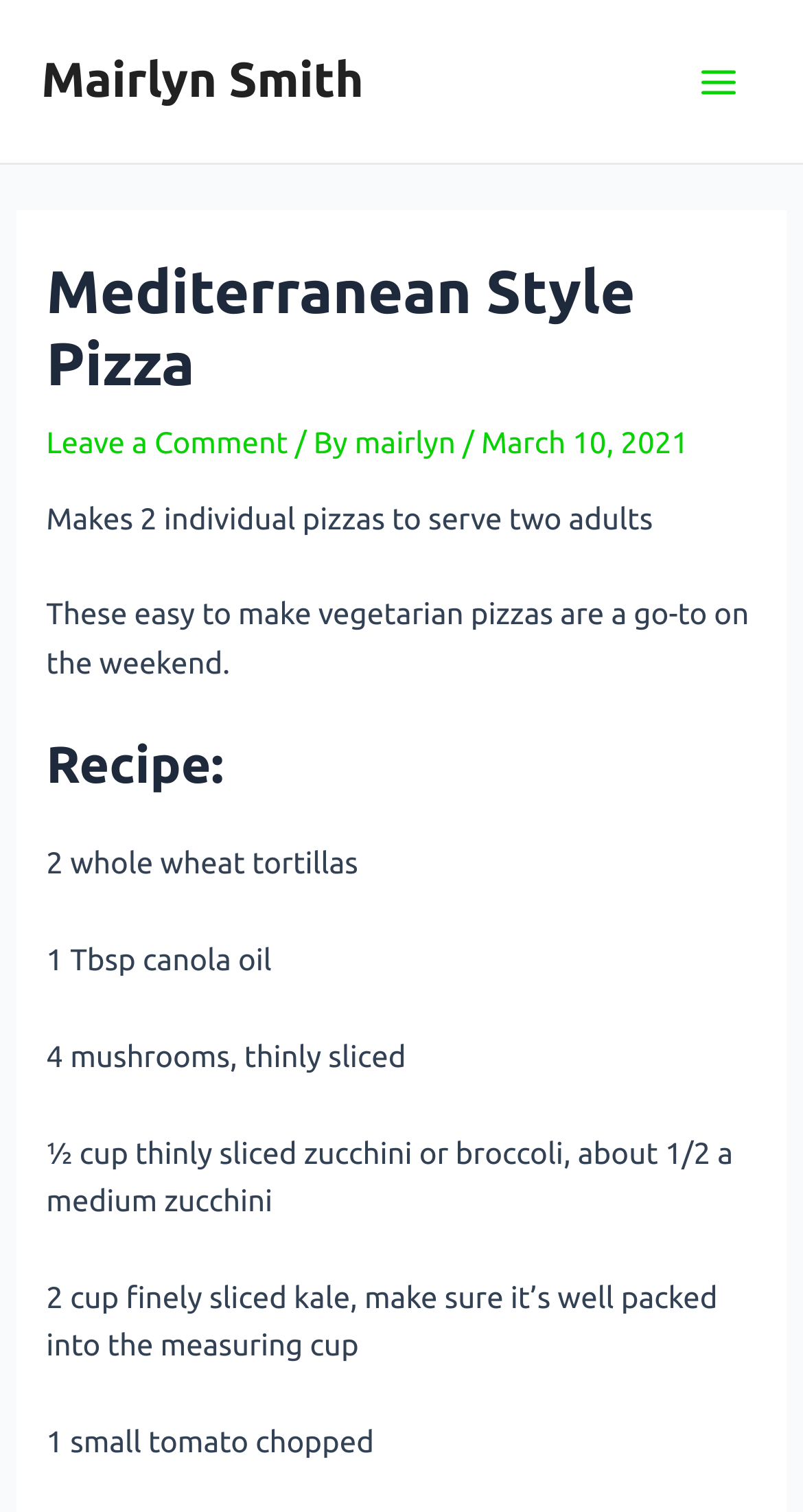Give a complete and precise description of the webpage's appearance.

The webpage is about a Mediterranean-style pizza recipe by Mairlyn Smith. At the top left, there is a link to Mairlyn Smith's profile. On the top right, there is a button labeled "Main Menu" with an image beside it. 

Below the main menu button, there is a header section that spans almost the entire width of the page. The header section contains the title "Mediterranean Style Pizza" in a large font, followed by a link to "Leave a Comment" and the author's name "mairlyn" with the date "March 10, 2021". 

Under the header section, there is a brief description of the recipe, stating that it makes two individual pizzas for two adults and that it's an easy-to-make vegetarian option for the weekend. 

The recipe itself is divided into several sections, each with a heading. The first section is labeled "Recipe:" and lists the ingredients needed, including whole wheat tortillas, canola oil, mushrooms, zucchini or broccoli, kale, and a small tomato. Each ingredient is listed on a separate line, with the quantity and description provided.